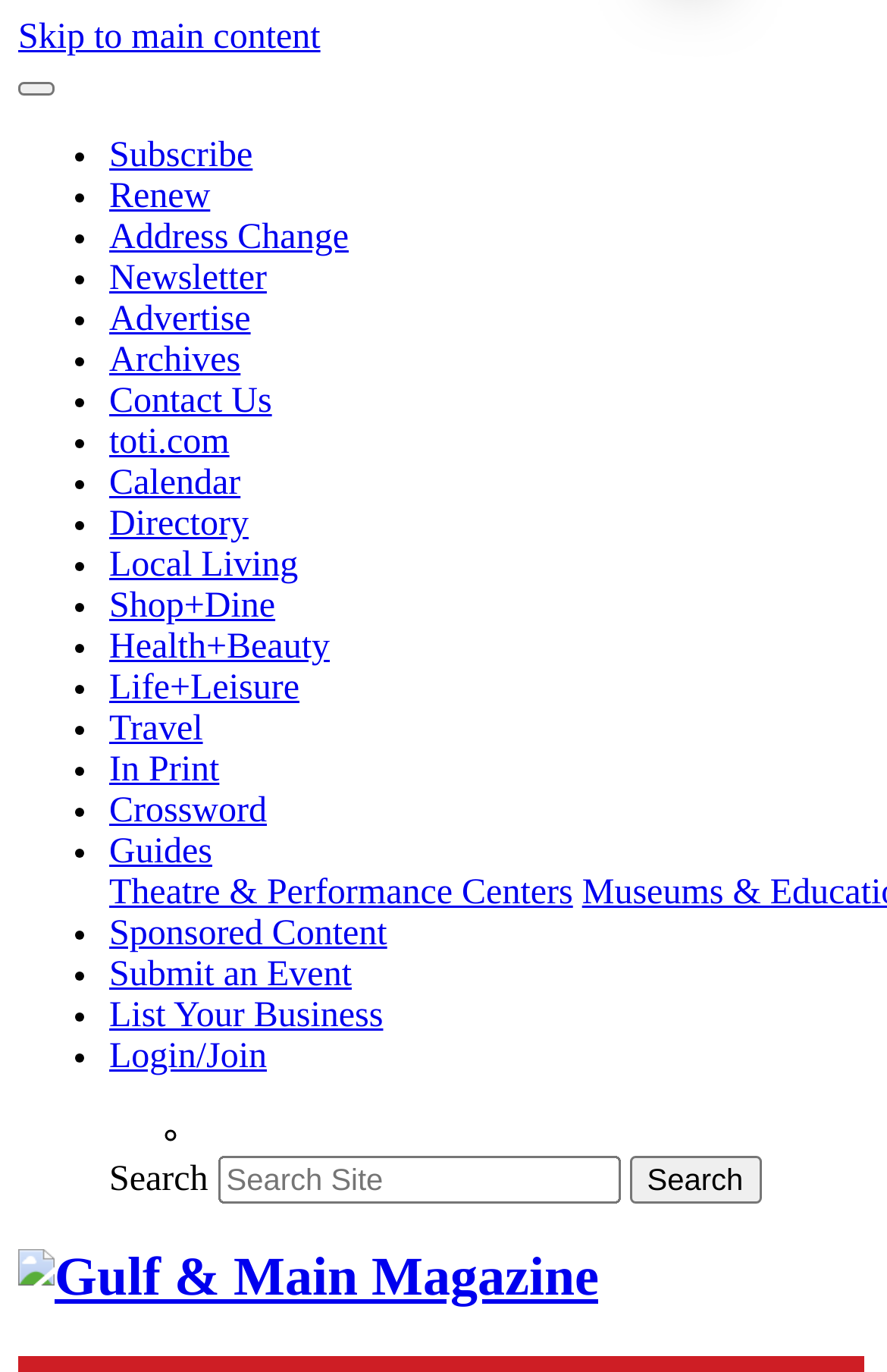Please provide a comprehensive answer to the question below using the information from the image: What is the purpose of the 'Guides' button?

I found the answer by looking at the button element with the label 'Guides'. This suggests that the purpose of the button is to access guides, which are further categorized into 'Theatre & Performance Centers'.